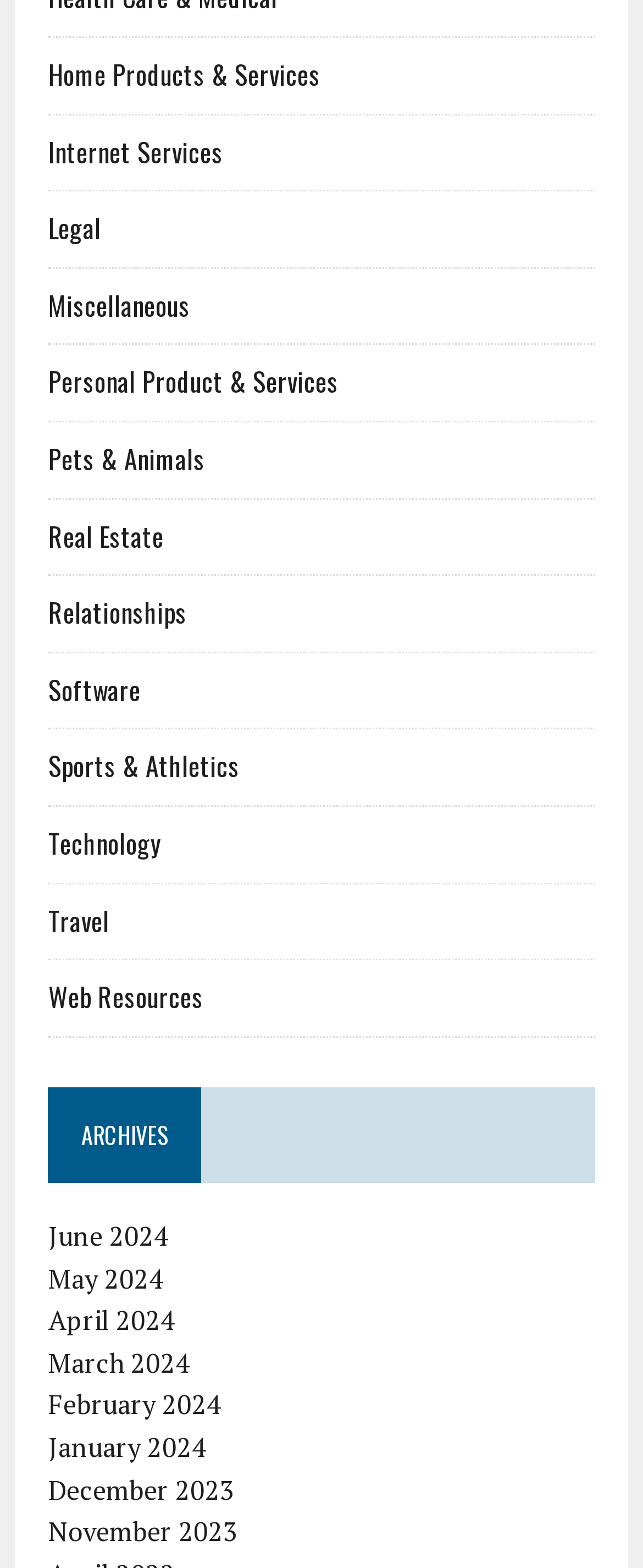Please determine the bounding box coordinates of the clickable area required to carry out the following instruction: "go to June 2024". The coordinates must be four float numbers between 0 and 1, represented as [left, top, right, bottom].

[0.075, 0.777, 0.262, 0.8]